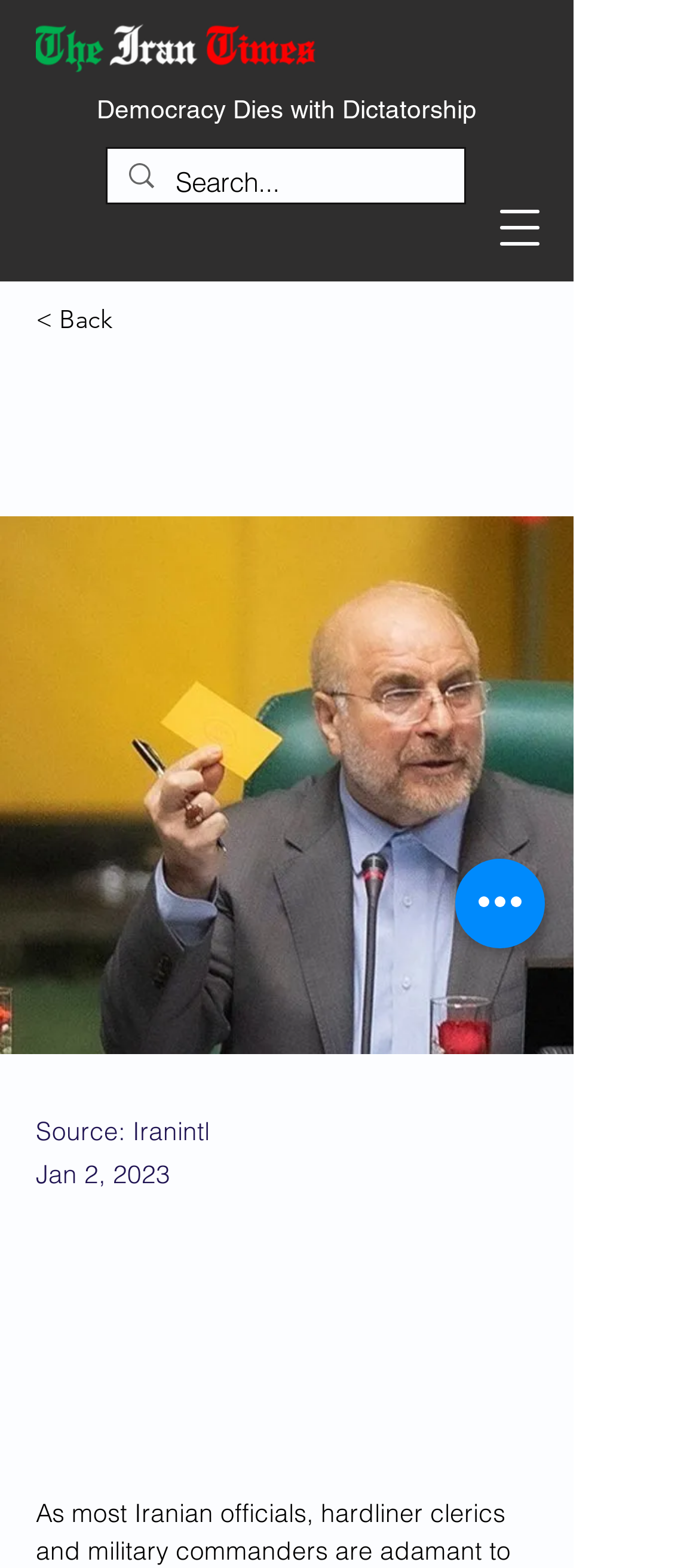What is the source of the article?
Examine the webpage screenshot and provide an in-depth answer to the question.

I found the source of the article by looking at the bottom of the webpage, where it says 'Source: Iranintl'.